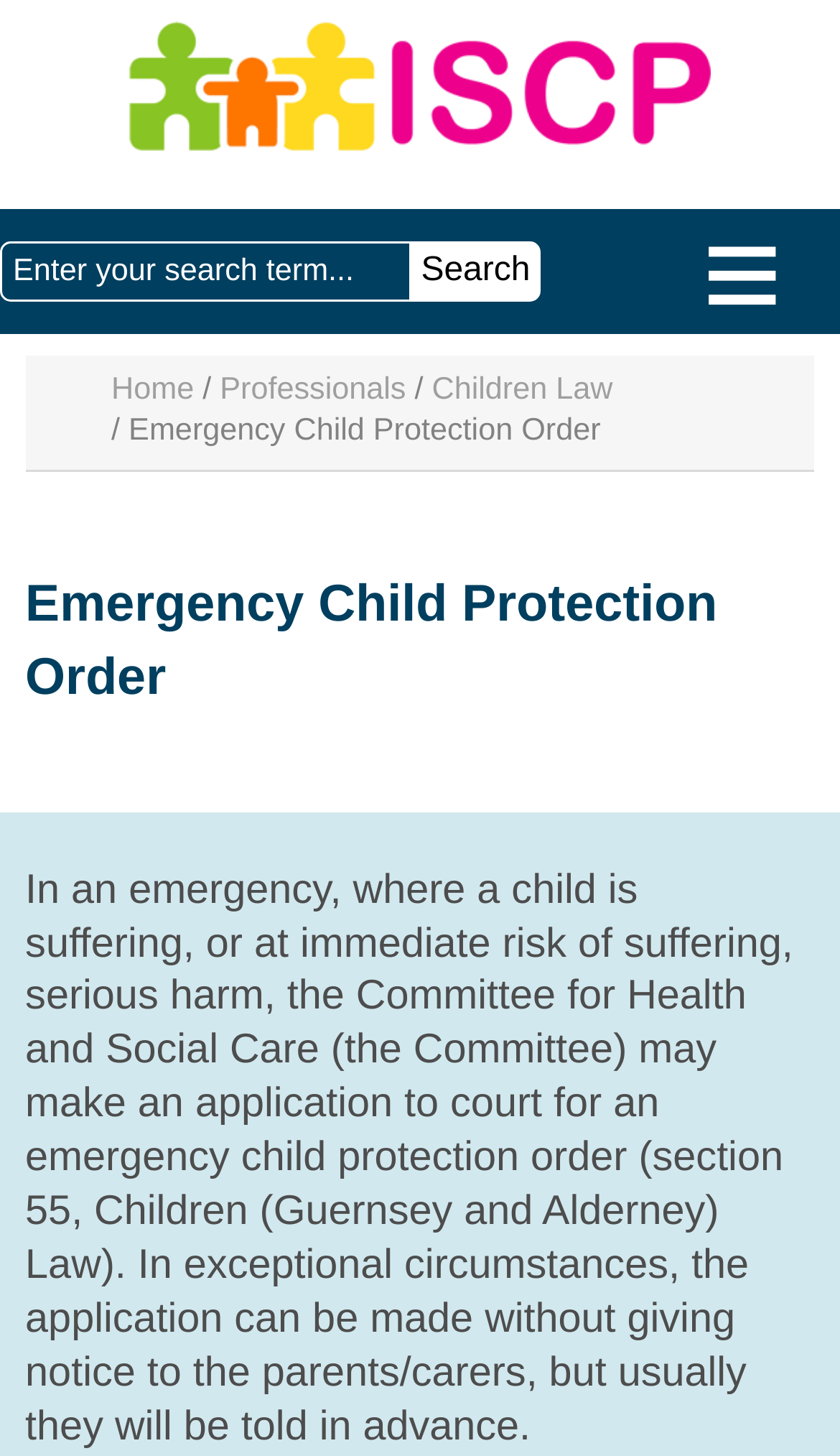Provide a brief response in the form of a single word or phrase:
How many main navigation links are there?

3